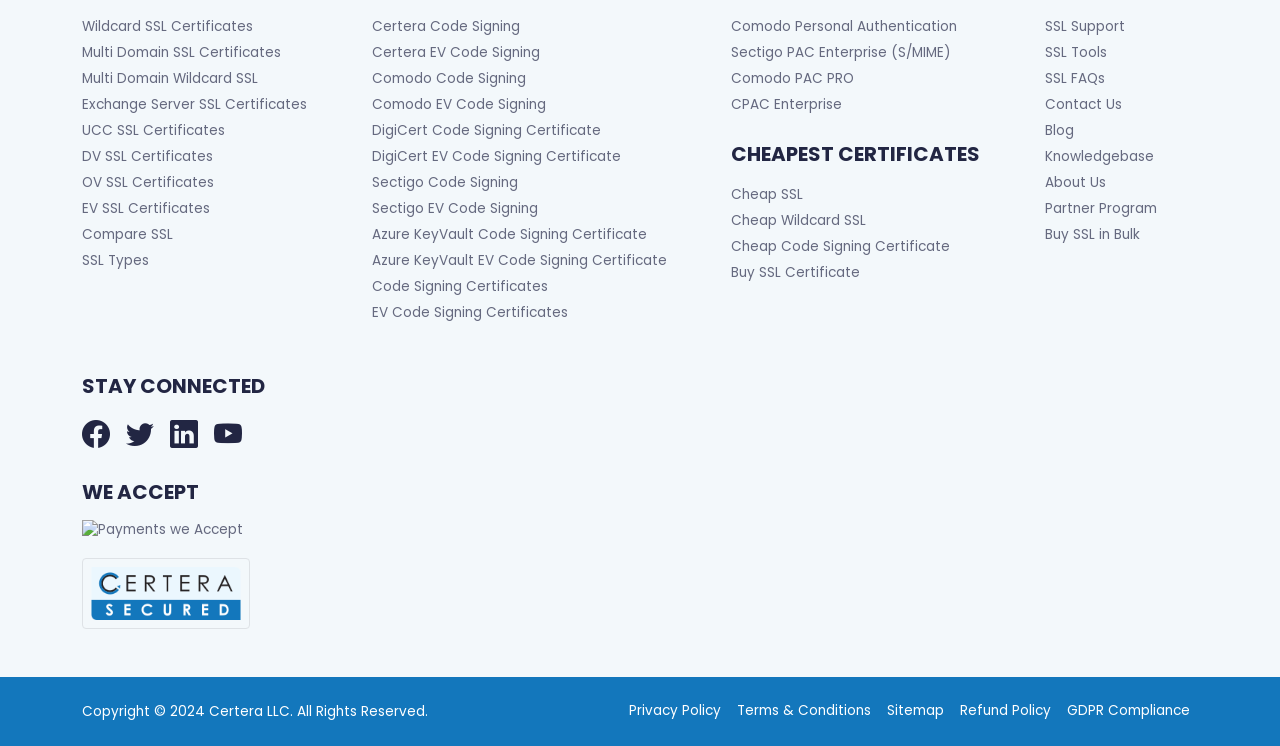Please determine the bounding box coordinates for the UI element described as: "Multi Domain Wildcard SSL".

[0.064, 0.093, 0.202, 0.118]